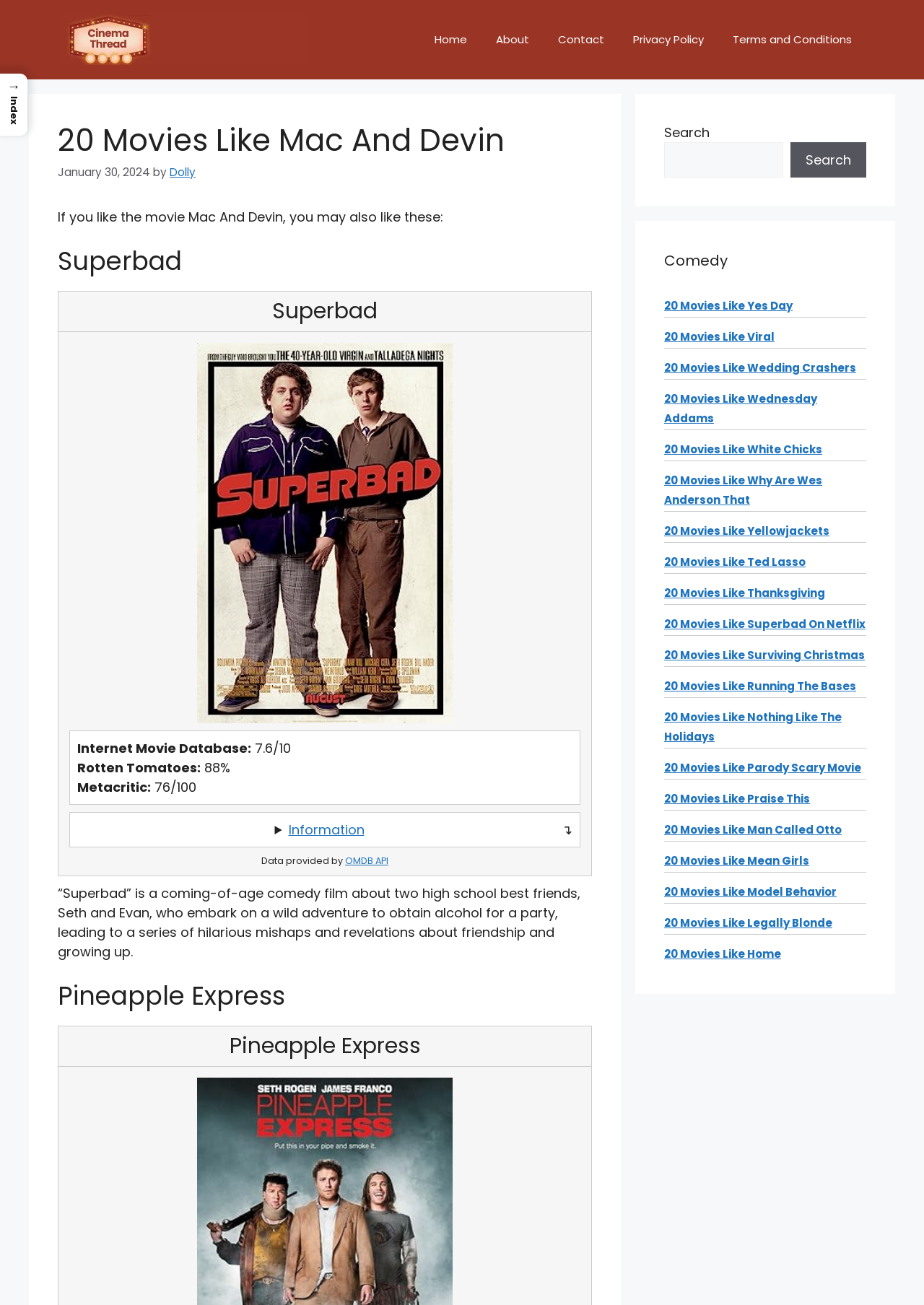Determine the bounding box coordinates of the element's region needed to click to follow the instruction: "Search for something". Provide these coordinates as four float numbers between 0 and 1, formatted as [left, top, right, bottom].

None